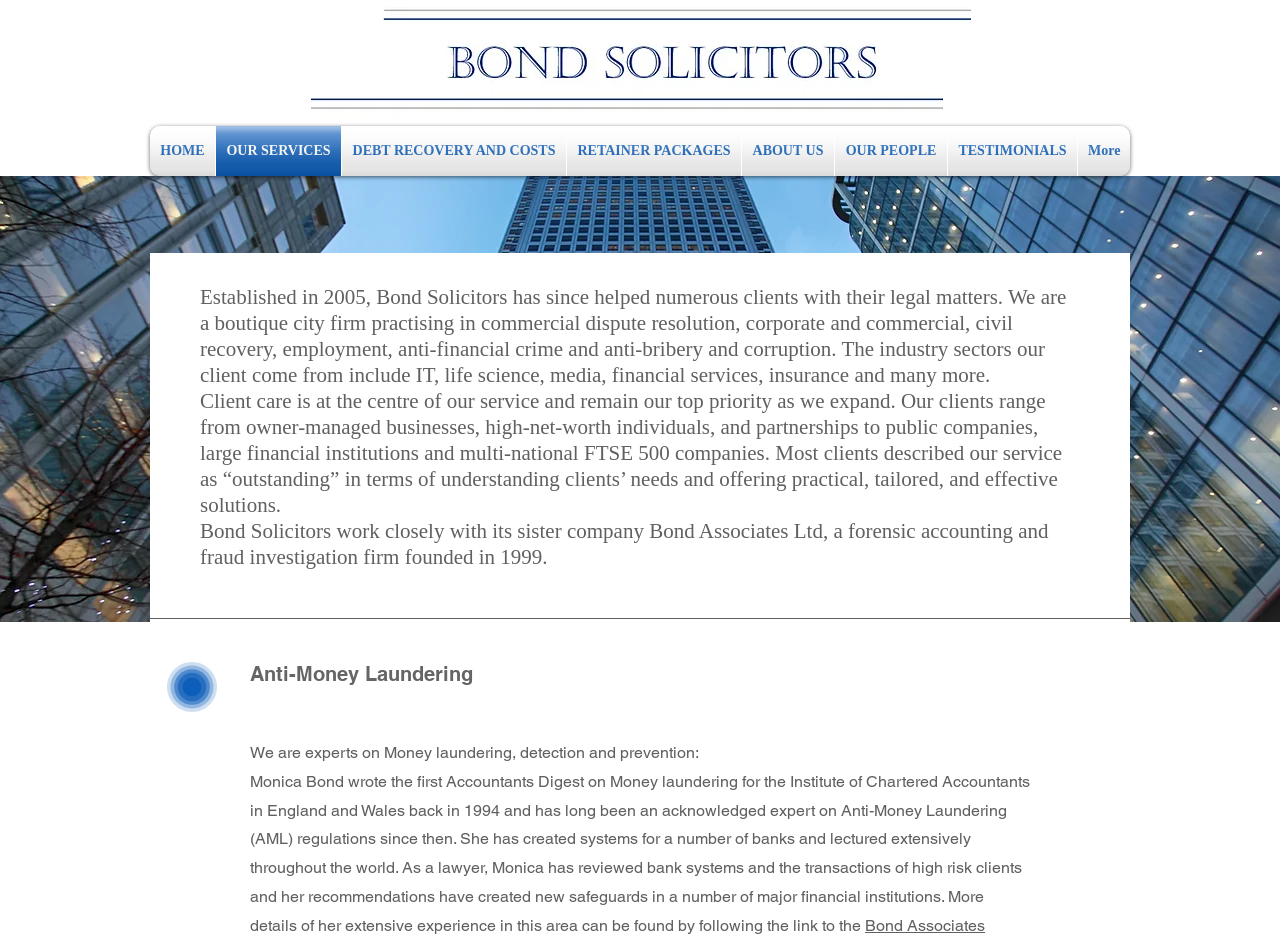Using the given element description, provide the bounding box coordinates (top-left x, top-left y, bottom-right x, bottom-right y) for the corresponding UI element in the screenshot: TESTIMONIALS

[0.741, 0.135, 0.841, 0.188]